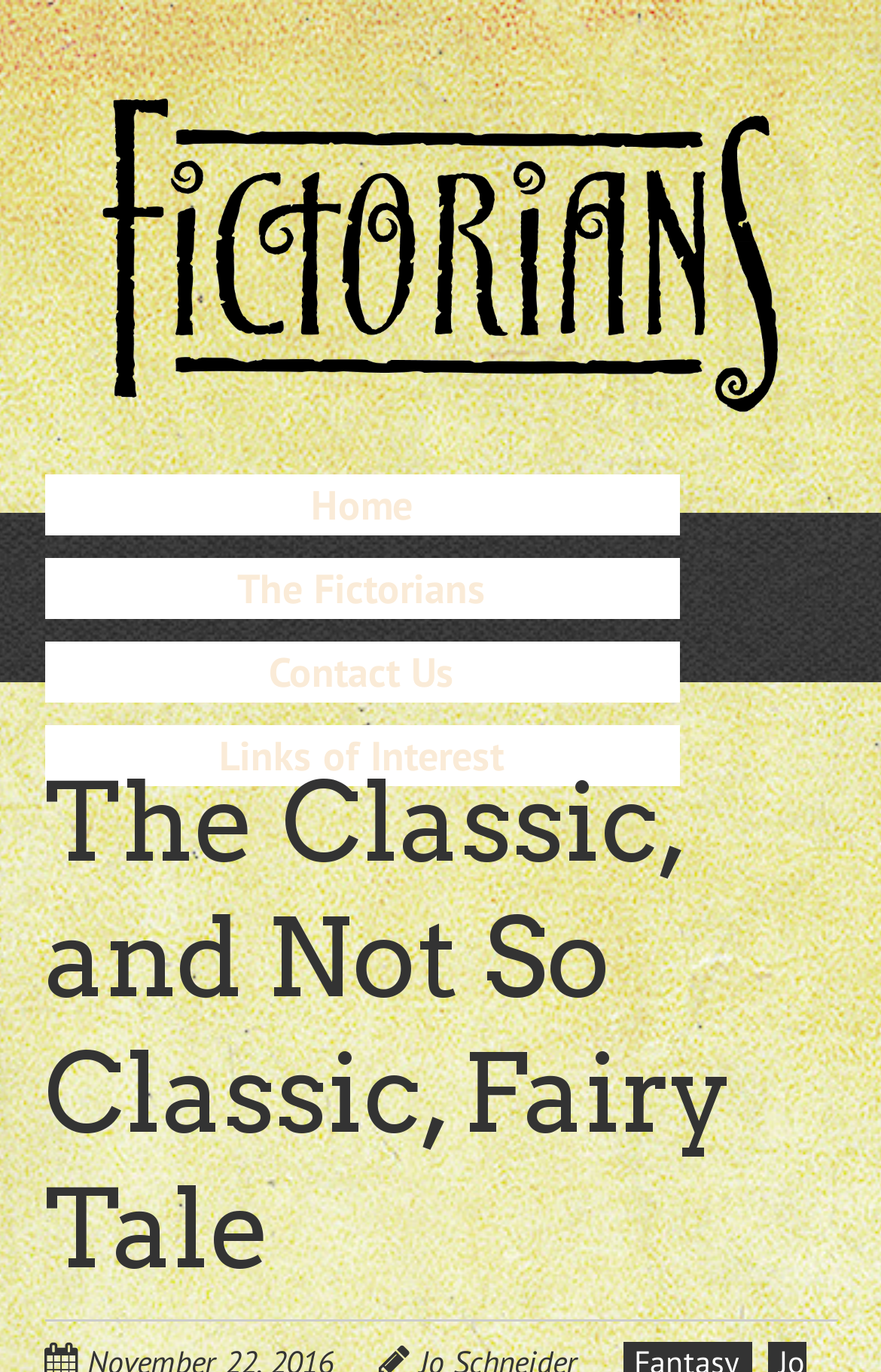What is the first link in the menu?
Refer to the image and give a detailed response to the question.

I looked at the links under the 'Menu' heading and found that the first link is 'Home', which is located at the top of the menu.